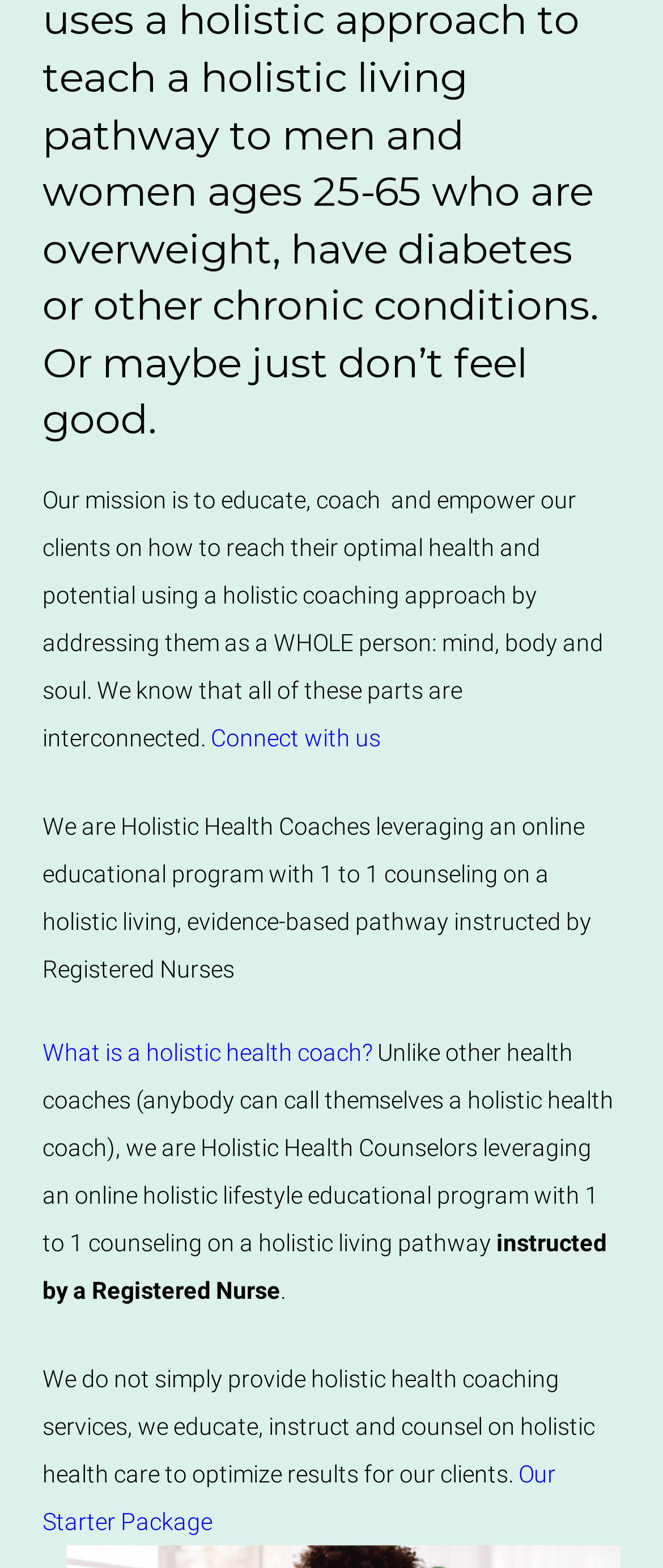Please determine the bounding box of the UI element that matches this description: Connect with us. The coordinates should be given as (top-left x, top-left y, bottom-right x, bottom-right y), with all values between 0 and 1.

[0.318, 0.462, 0.574, 0.479]